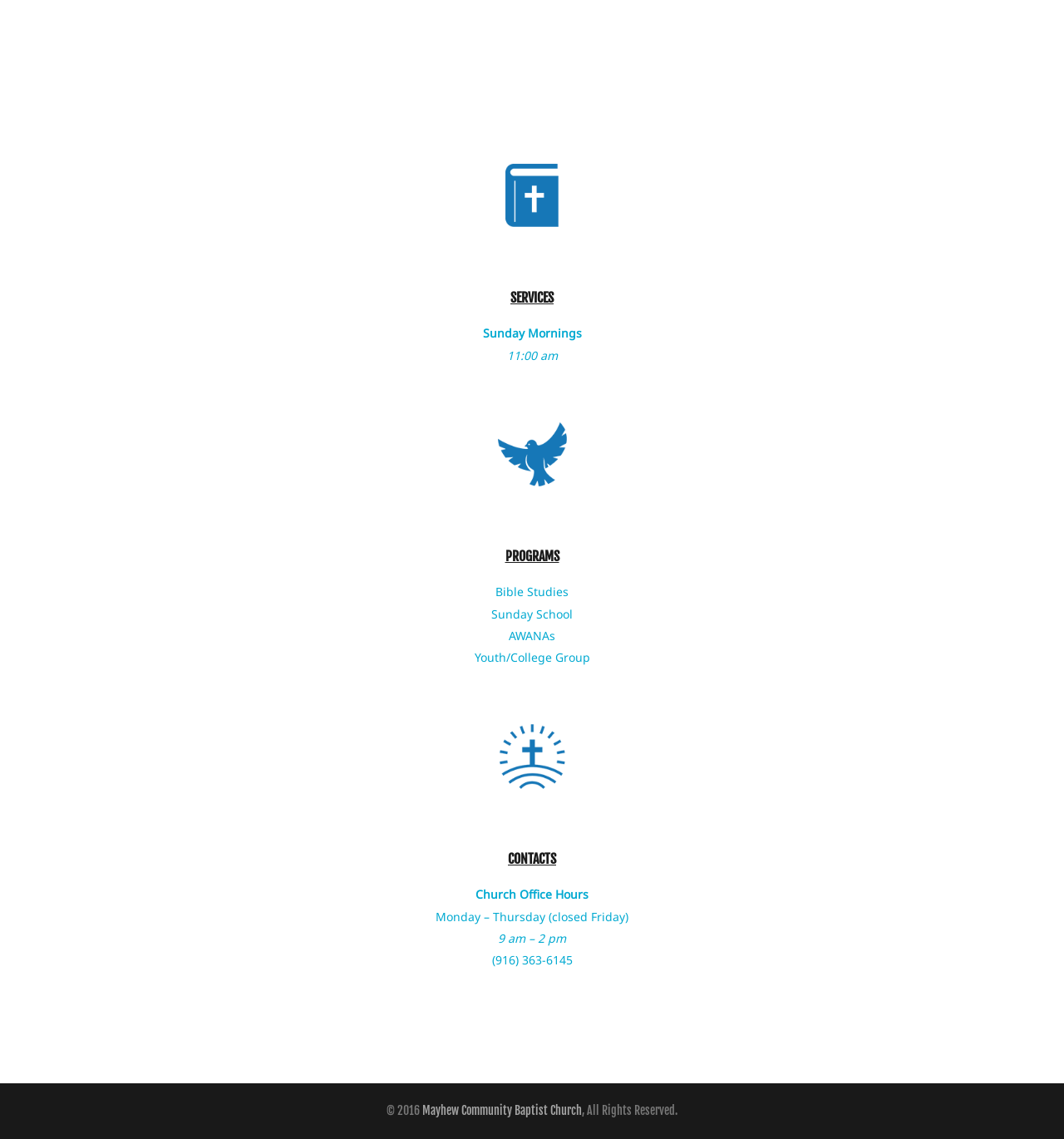What are the office hours of the church?
Based on the image, provide your answer in one word or phrase.

Monday – Thursday (closed Friday) 9 am – 2 pm